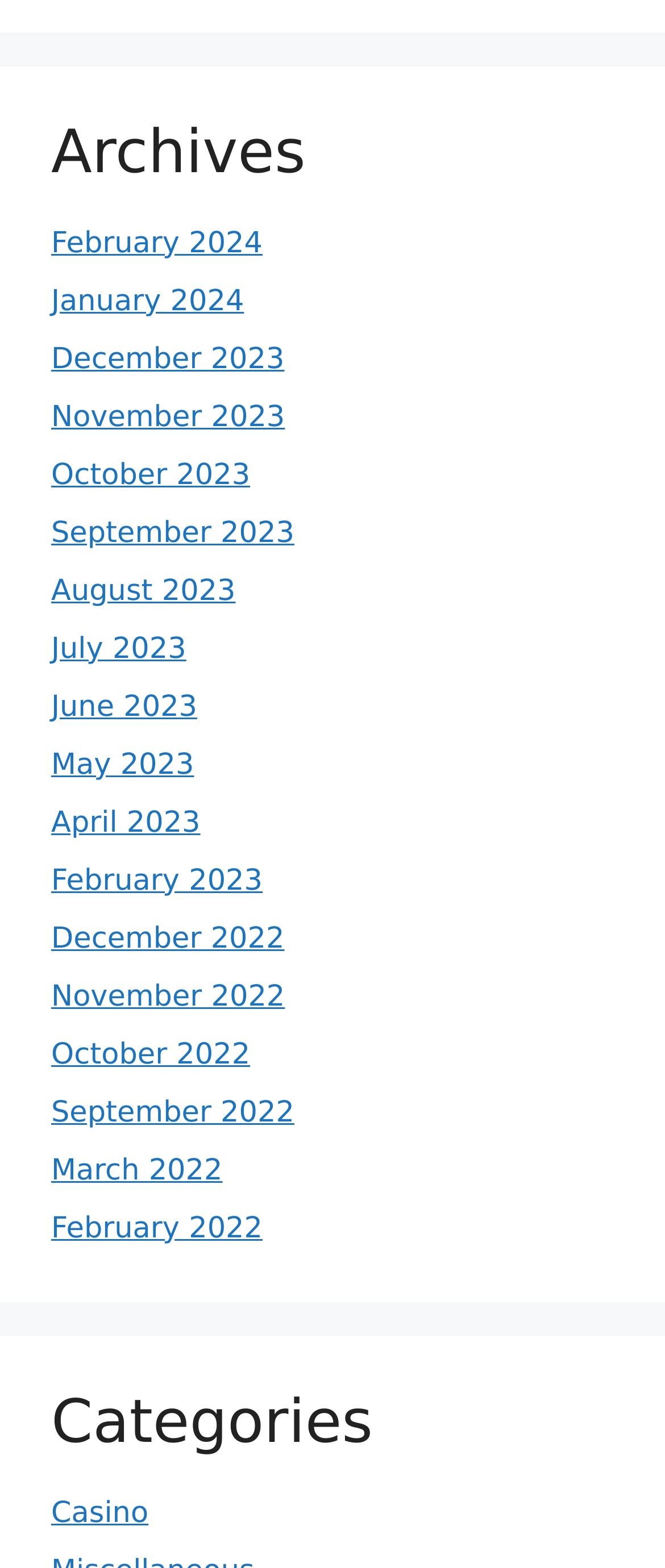Find the bounding box coordinates for the HTML element described in this sentence: "September 2023". Provide the coordinates as four float numbers between 0 and 1, in the format [left, top, right, bottom].

[0.077, 0.329, 0.443, 0.351]